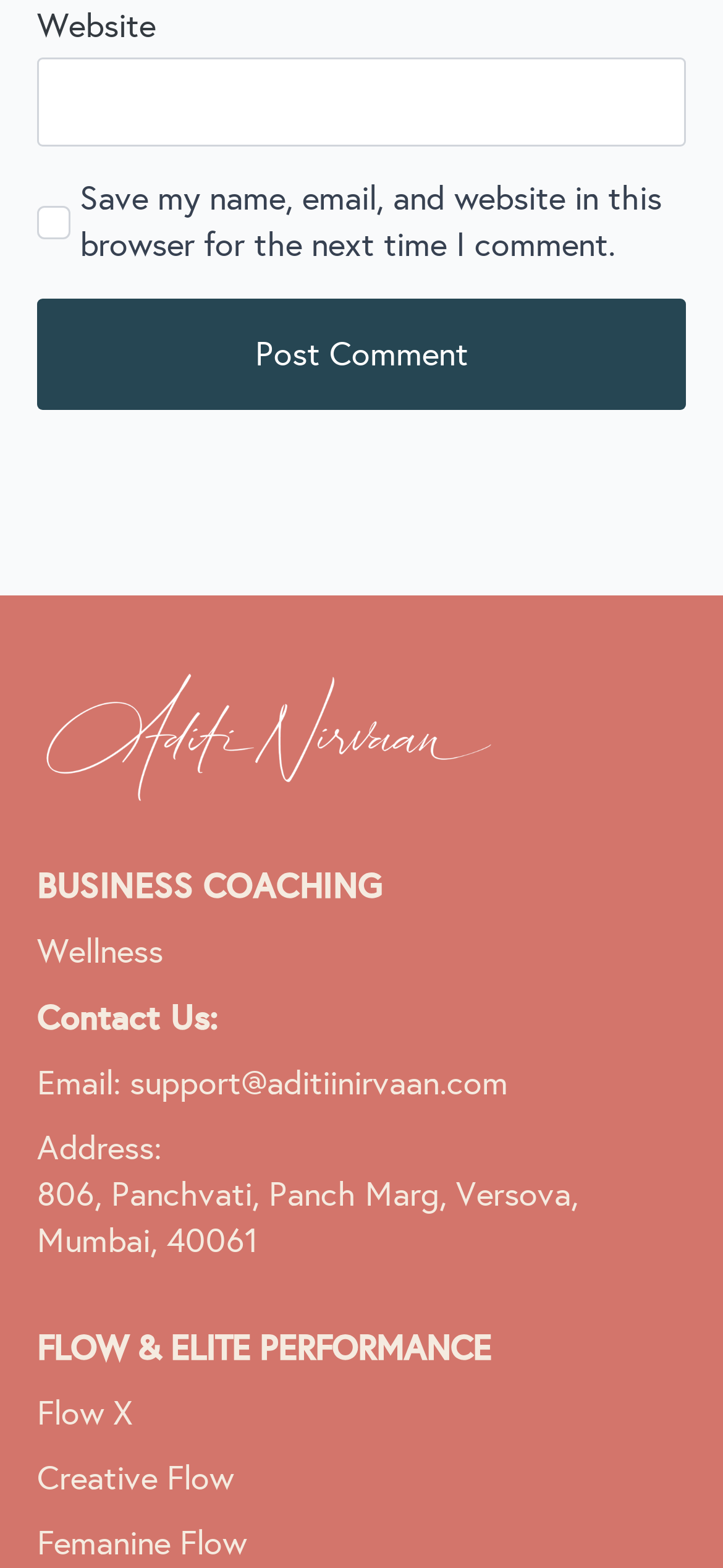Using the provided element description "Wellness", determine the bounding box coordinates of the UI element.

[0.051, 0.593, 0.226, 0.623]